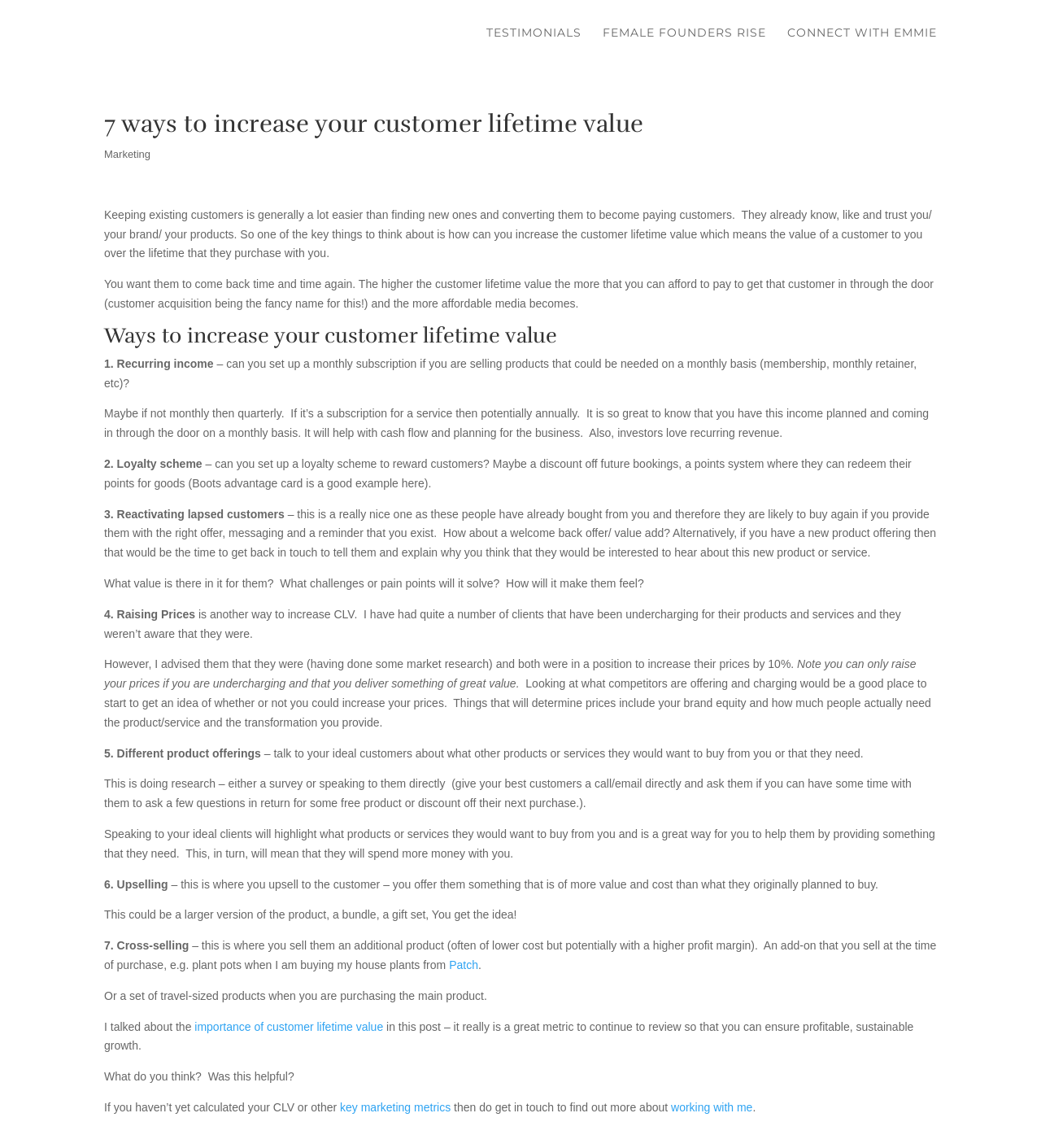Locate the UI element described by Patch in the provided webpage screenshot. Return the bounding box coordinates in the format (top-left x, top-left y, bottom-right x, bottom-right y), ensuring all values are between 0 and 1.

[0.431, 0.835, 0.459, 0.846]